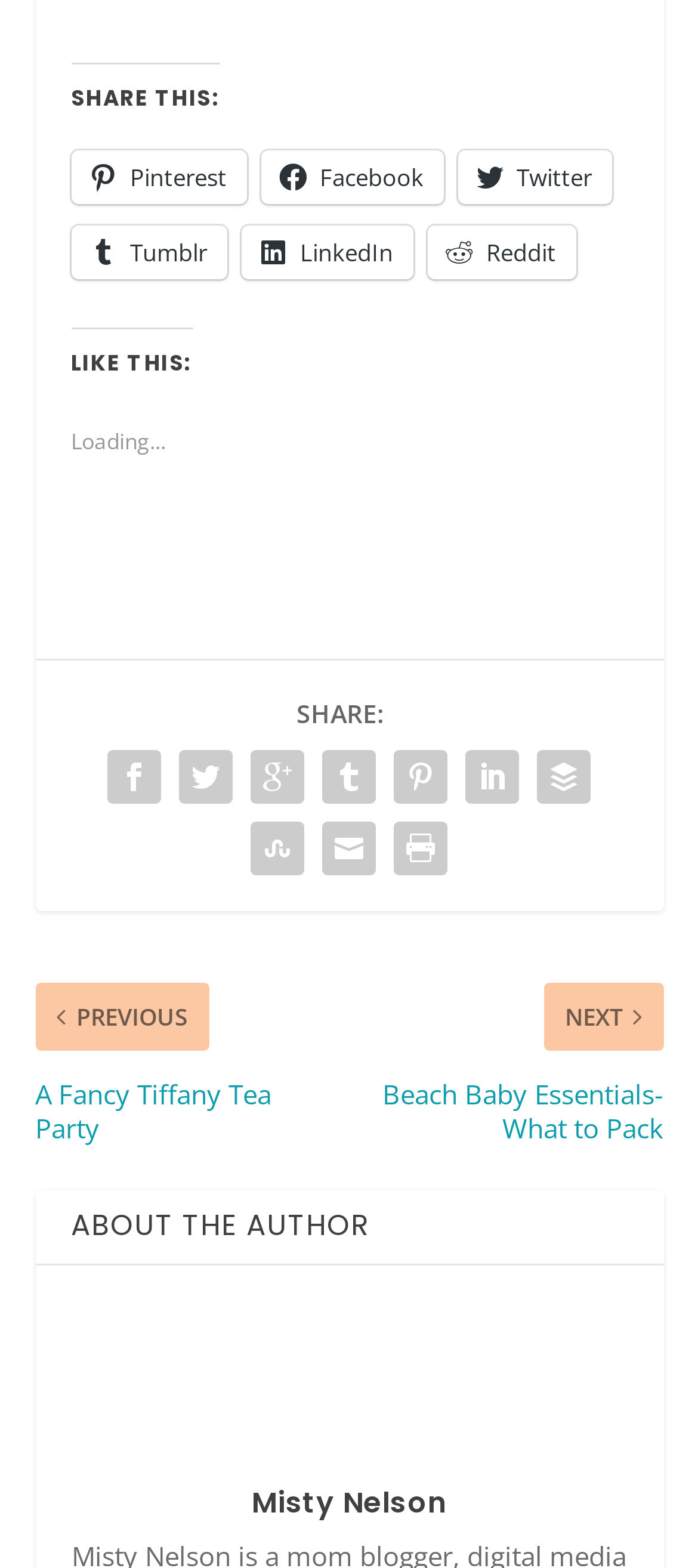Show the bounding box coordinates of the element that should be clicked to complete the task: "Share on Facebook".

[0.373, 0.096, 0.635, 0.131]